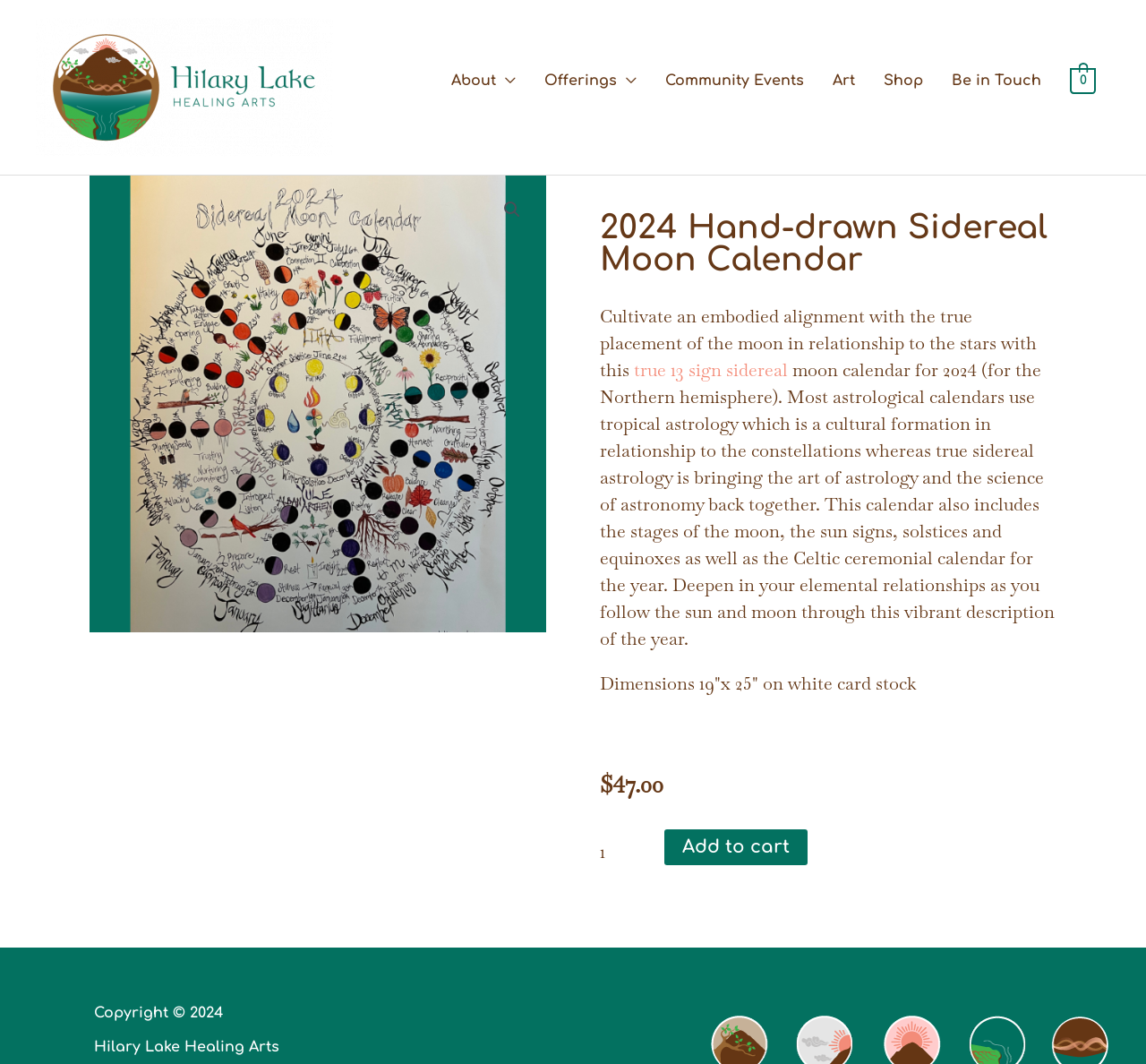What is the purpose of the 2024 sidereal moon calendar?
Carefully analyze the image and provide a thorough answer to the question.

I found the answer by looking at the product description section, where there is a text 'Cultivate an embodied alignment with the true placement of the moon in relationship to the stars with this 2024 sidereal moon calendar'. This indicates that the purpose of the 2024 sidereal moon calendar is to help users cultivate an embodied alignment with the moon.